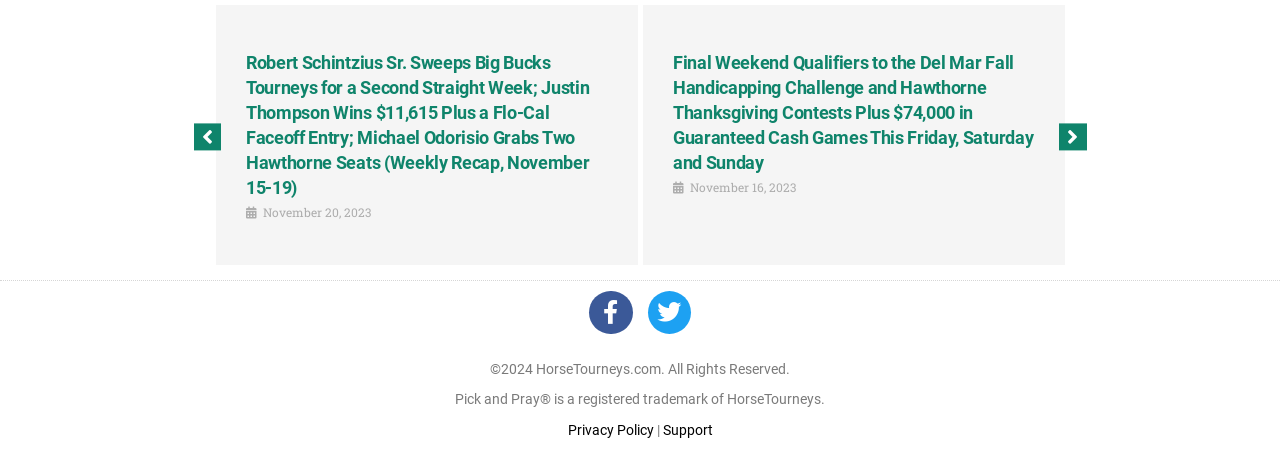Could you locate the bounding box coordinates for the section that should be clicked to accomplish this task: "View the Privacy Policy".

[0.443, 0.927, 0.511, 0.962]